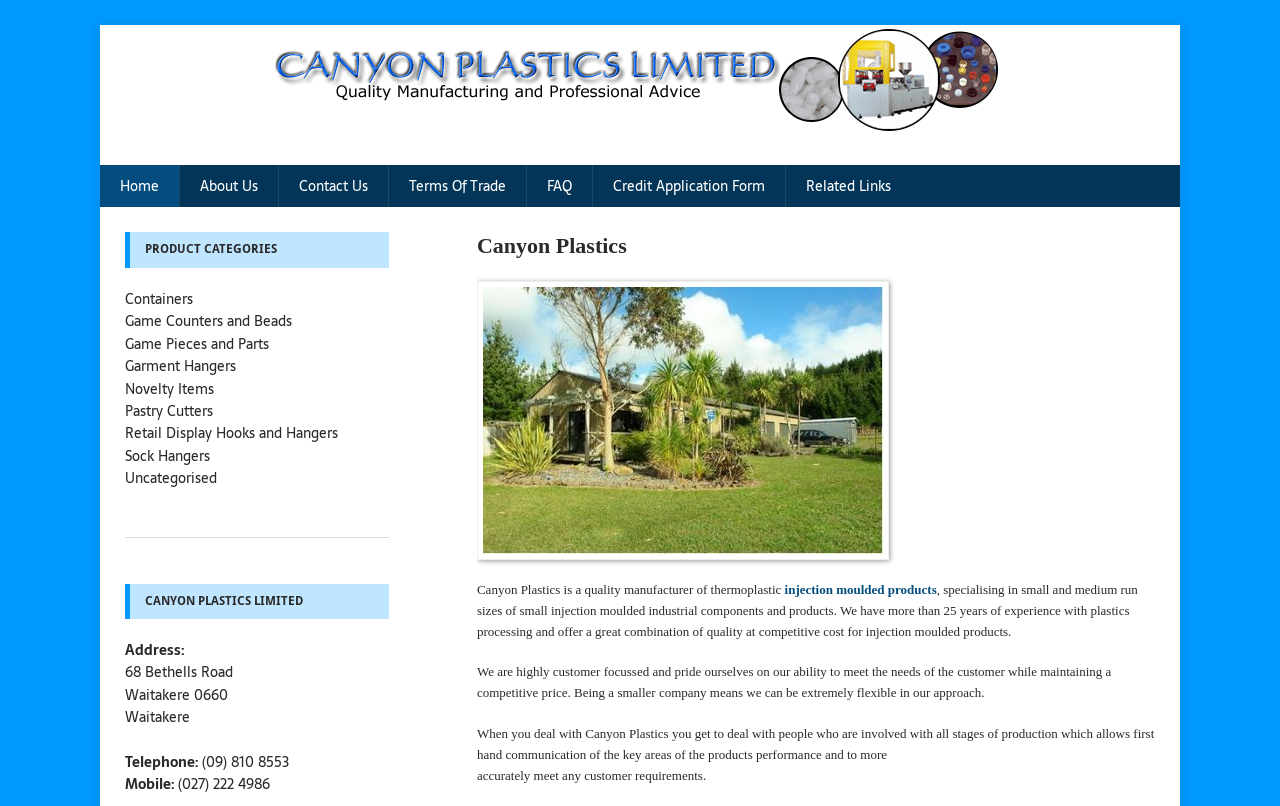Create an elaborate caption that covers all aspects of the webpage.

The webpage is about Canyon Plastics, a company that specializes in small thermoplastic injection molded industrial components and products in small to medium run sizes. 

At the top left of the page, there is a logo of Canyon Plastics, which is a link. Next to the logo, there are several links to different sections of the website, including Home, About Us, Contact Us, Terms Of Trade, FAQ, Credit Application Form, and Related Links.

Below the links, there is a header section with a heading that reads "Canyon Plastics". Below the header, there is an image of Canyon Plastics, followed by a paragraph of text that describes the company's products and services. The text explains that Canyon Plastics is a quality manufacturer of thermoplastic products, specializing in small and medium run sizes of small injection molded industrial components and products.

Further down the page, there is a section with a heading that reads "PRODUCT CATEGORIES". This section contains several links to different product categories, including Containers, Game Counters and Beads, Game Pieces and Parts, Garment Hangers, Novelty Items, Pastry Cutters, Retail Display Hooks and Hangers, Sock Hangers, and Uncategorised.

Below the product categories section, there is a horizontal separator line, followed by a section with a heading that reads "CANYON PLASTICS LIMITED". This section contains the company's address, telephone number, and mobile number.